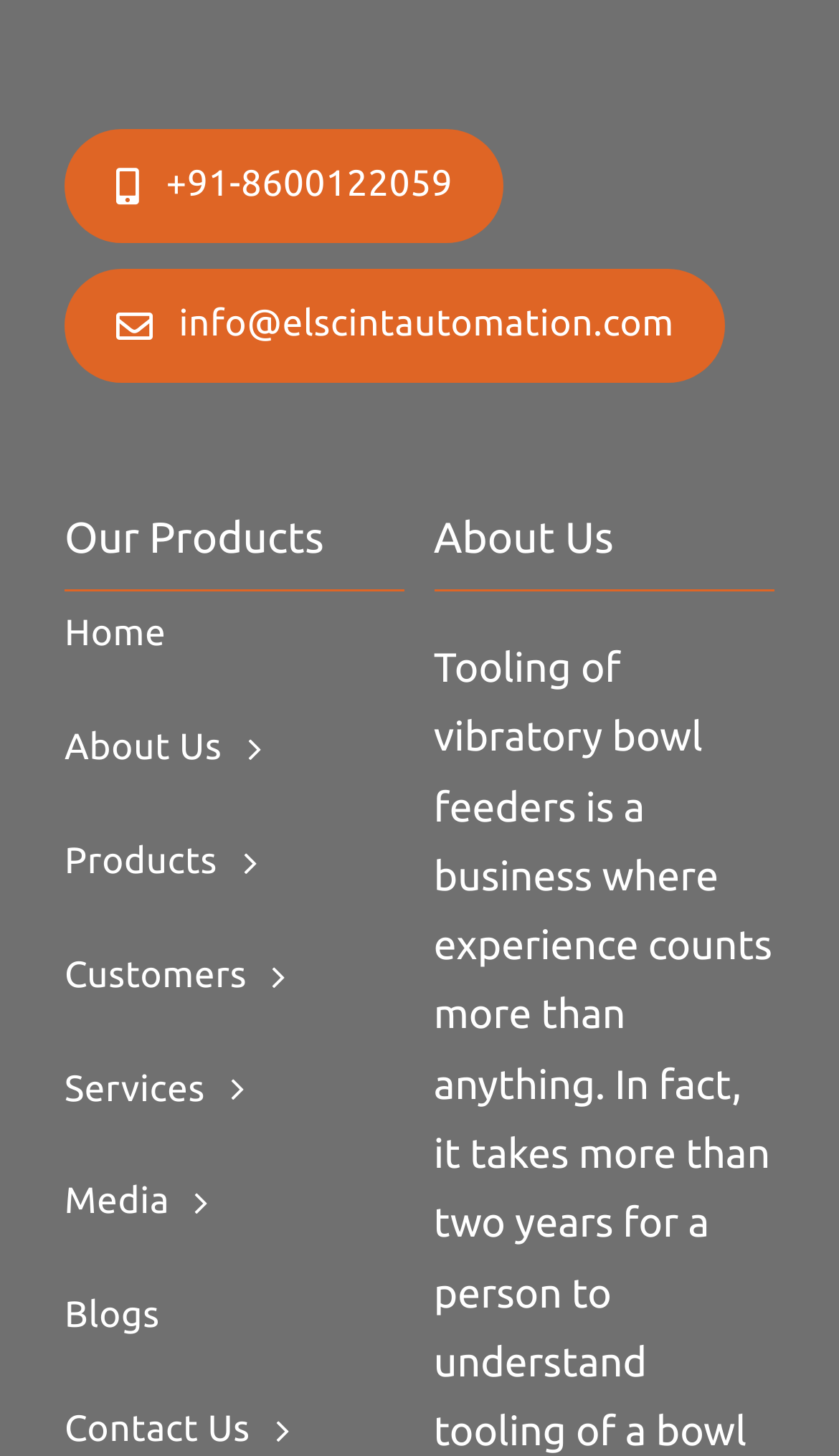How many headings are there on the webpage?
Please use the image to deliver a detailed and complete answer.

There are two headings on the webpage, which are 'Our Products' and 'About Us'. This can be found by looking at the heading elements on the webpage.